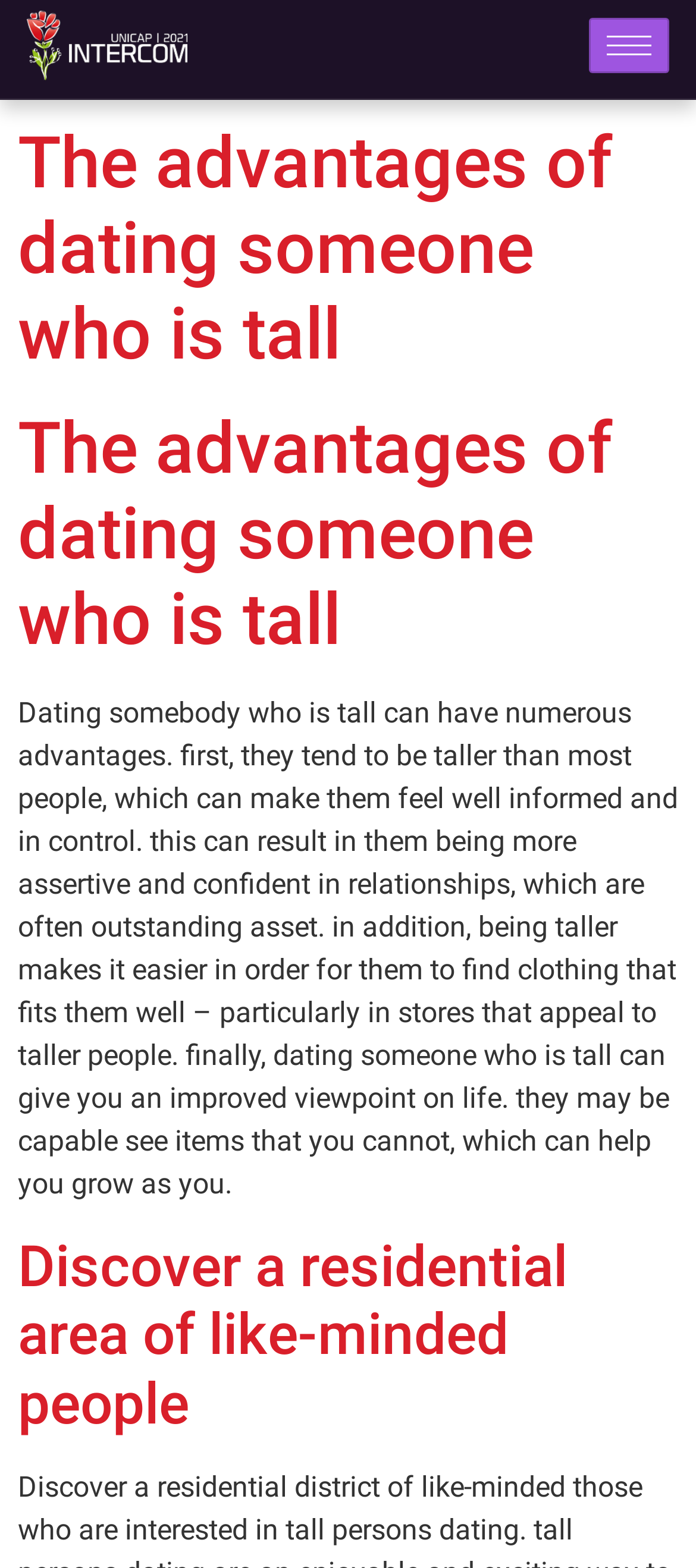Given the element description parent_node: PÁGINA INICIAL, specify the bounding box coordinates of the corresponding UI element in the format (top-left x, top-left y, bottom-right x, bottom-right y). All values must be between 0 and 1.

[0.846, 0.012, 0.962, 0.047]